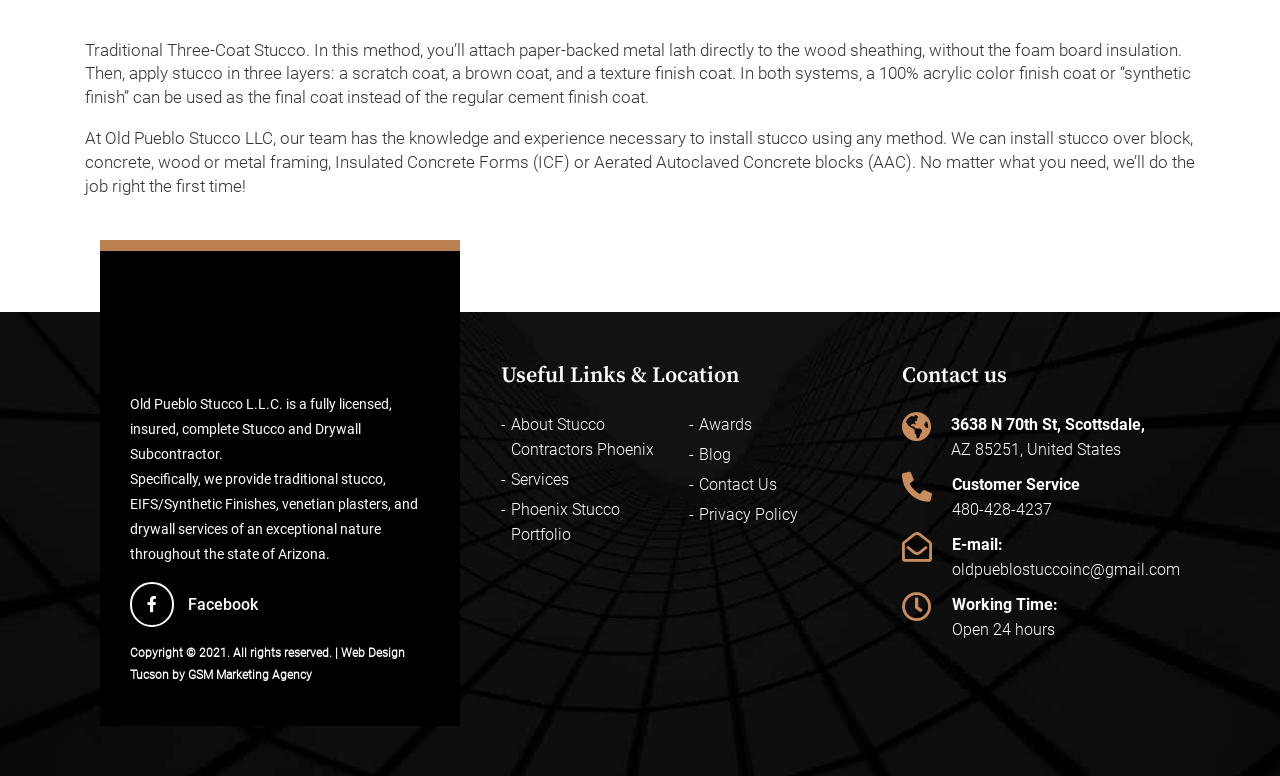Kindly determine the bounding box coordinates for the area that needs to be clicked to execute this instruction: "View the Phoenix Stucco Portfolio".

[0.391, 0.641, 0.526, 0.705]